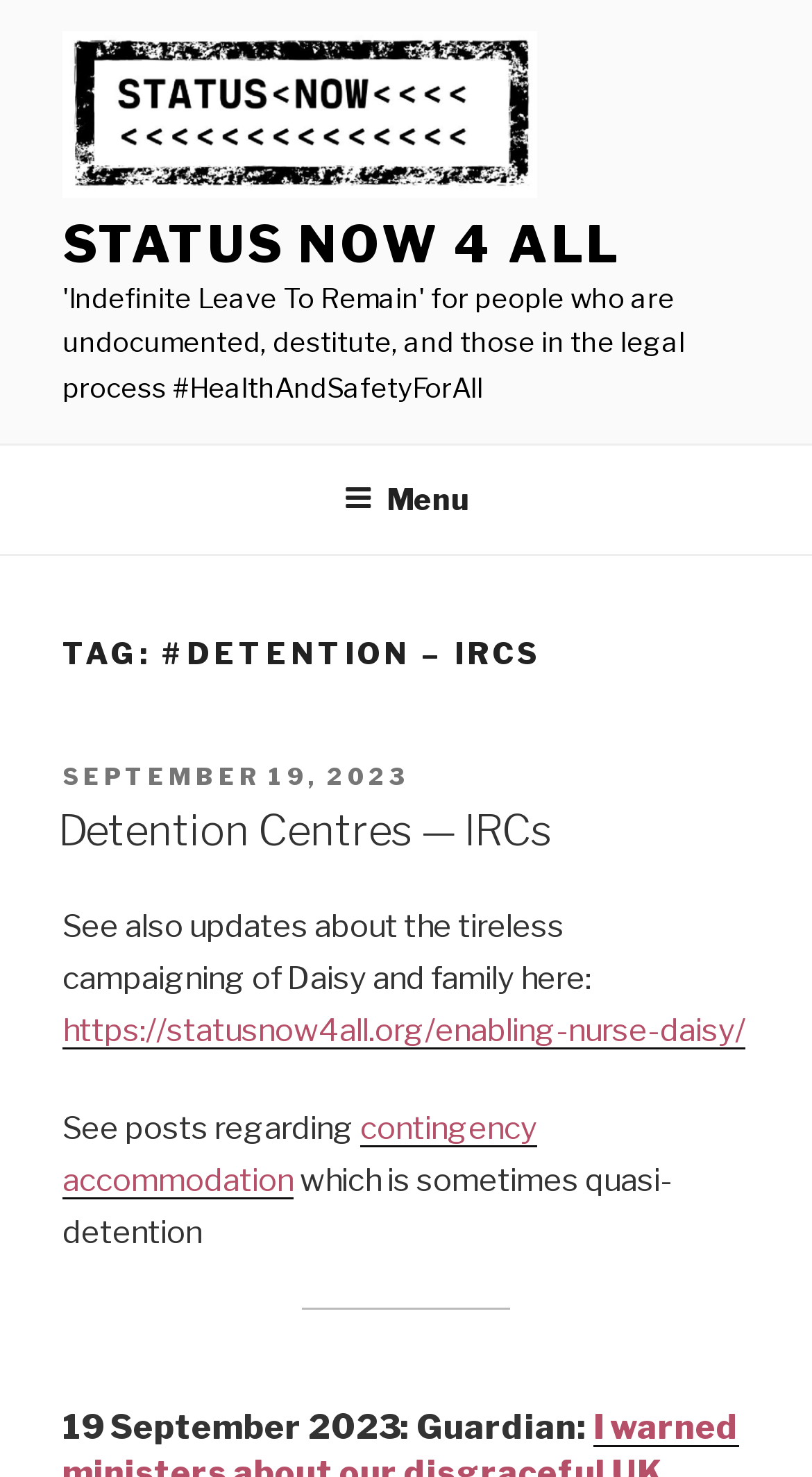Give the bounding box coordinates for this UI element: "Menu". The coordinates should be four float numbers between 0 and 1, arranged as [left, top, right, bottom].

[0.386, 0.303, 0.614, 0.372]